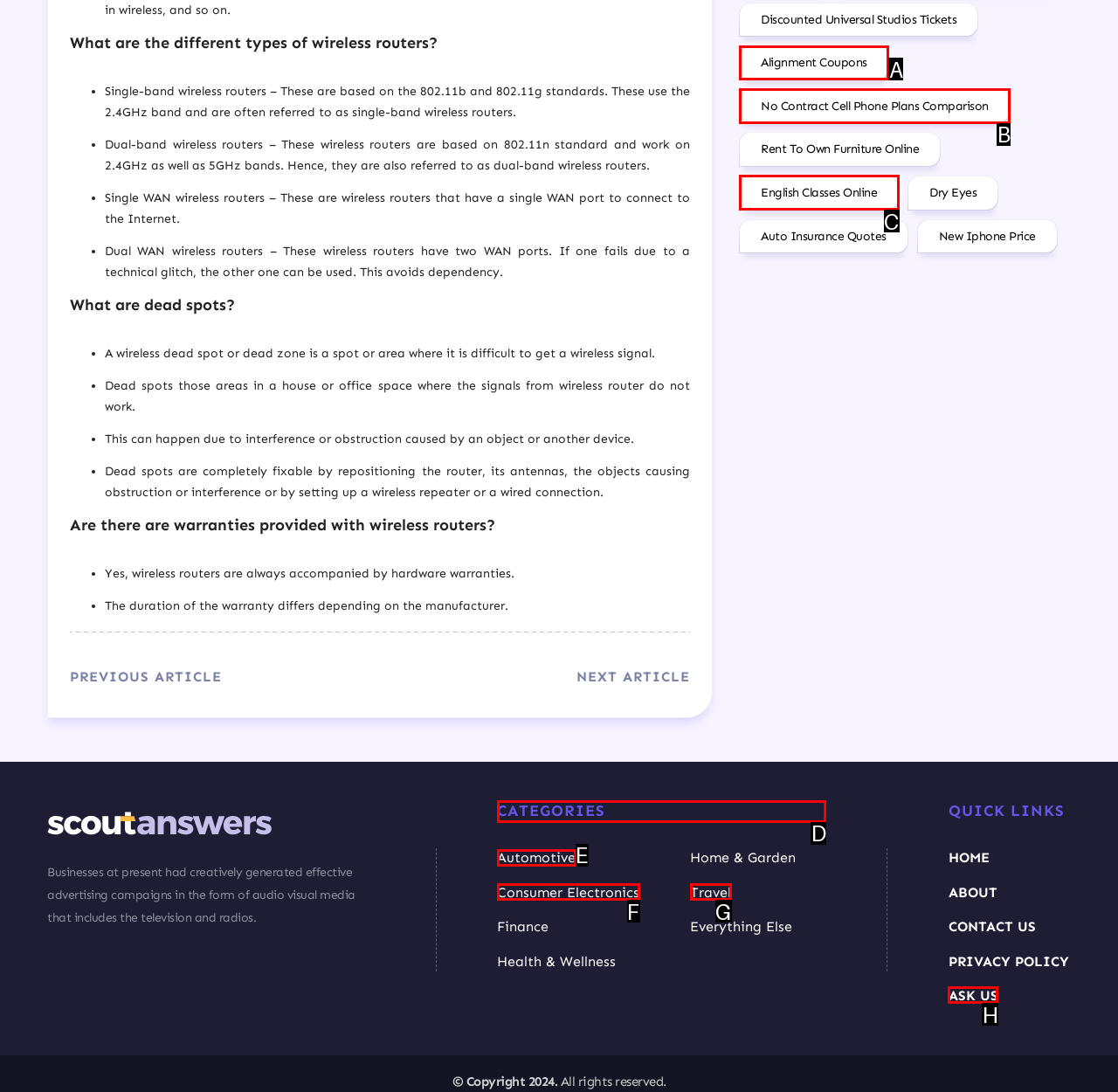Tell me the letter of the correct UI element to click for this instruction: Click on the 'CATEGORIES' heading. Answer with the letter only.

D